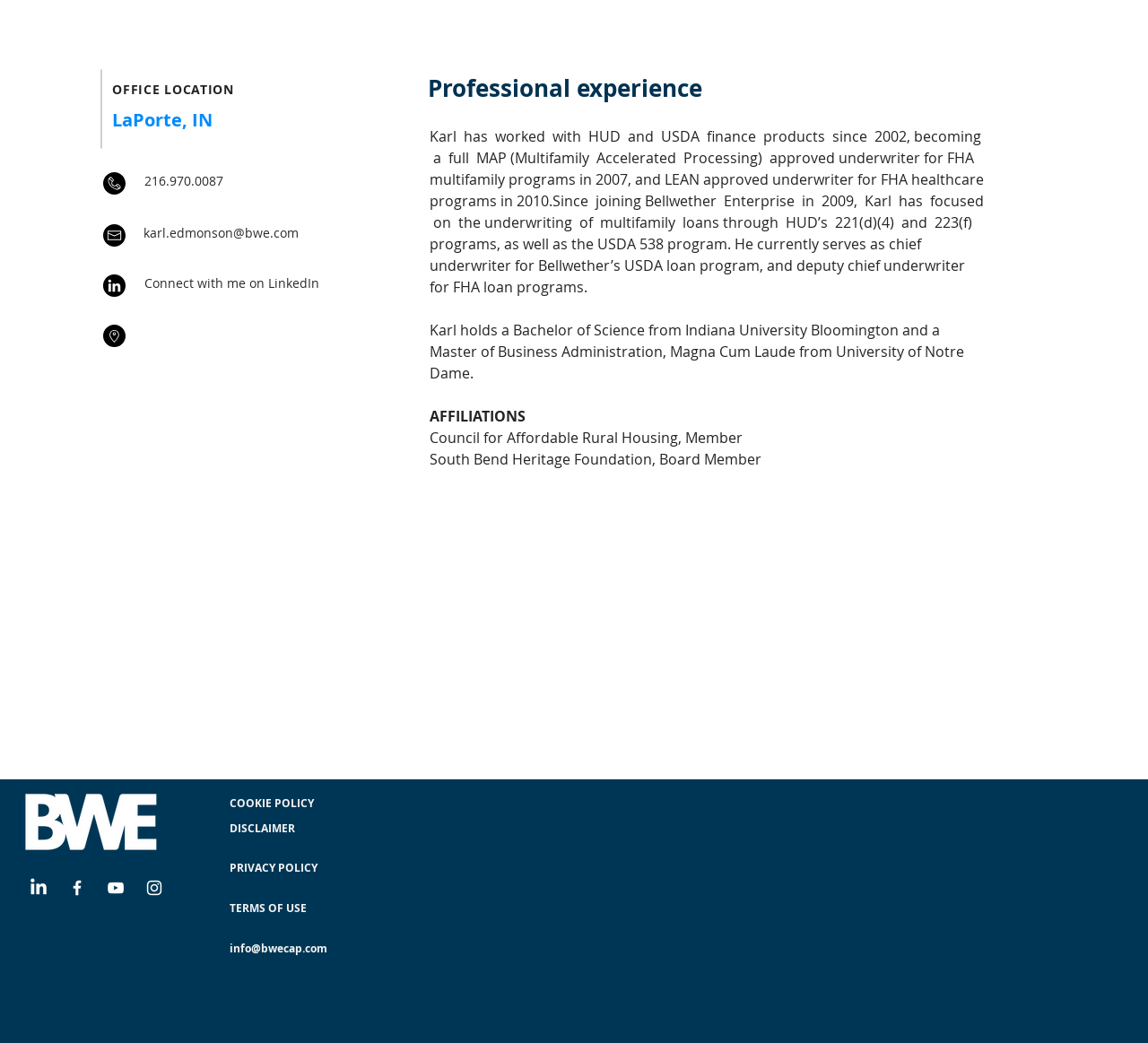Given the webpage screenshot, identify the bounding box of the UI element that matches this description: "Health".

None